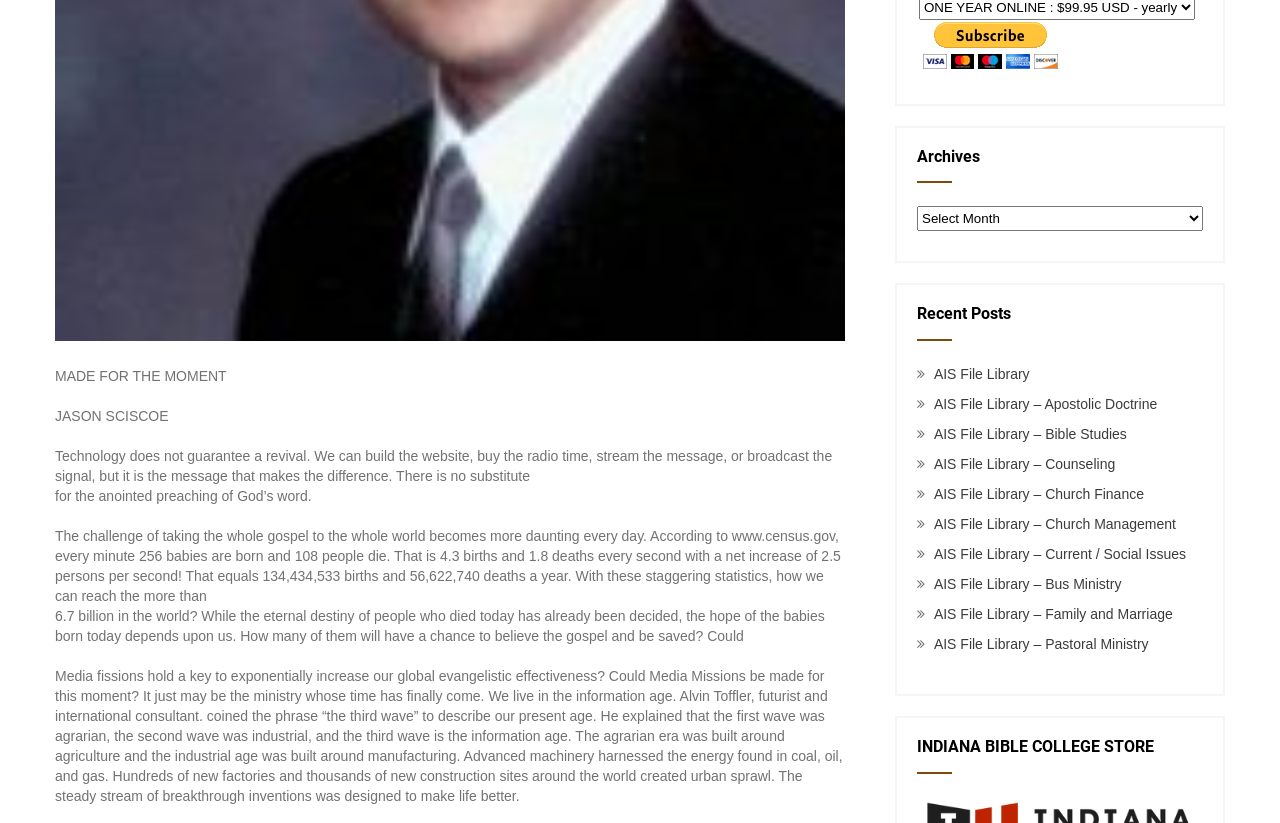Predict the bounding box coordinates of the UI element that matches this description: "AIS File Library – Counseling". The coordinates should be in the format [left, top, right, bottom] with each value between 0 and 1.

[0.73, 0.554, 0.871, 0.573]